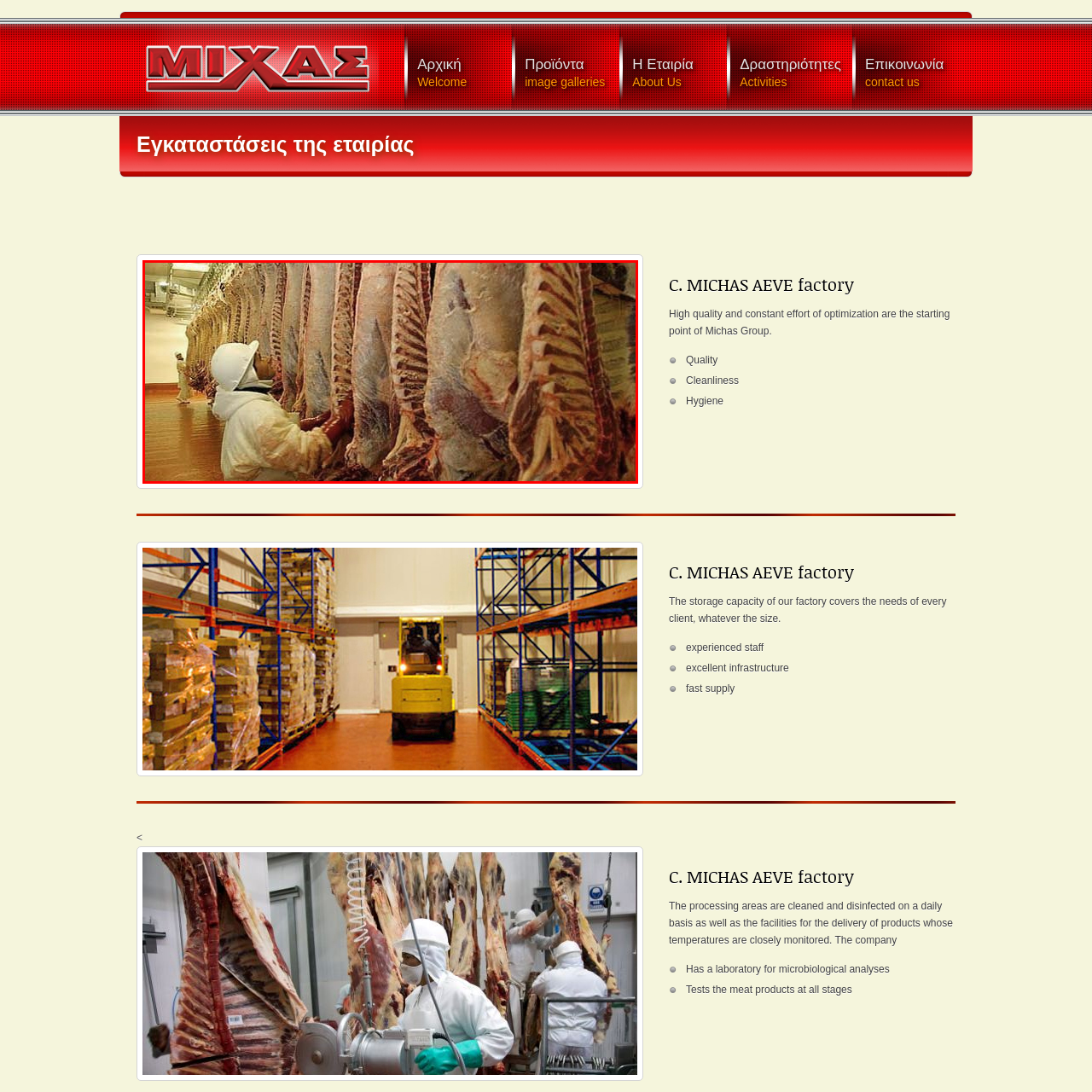Study the image enclosed in red and provide a single-word or short-phrase answer: What is the industry's commitment?

Quality and safety